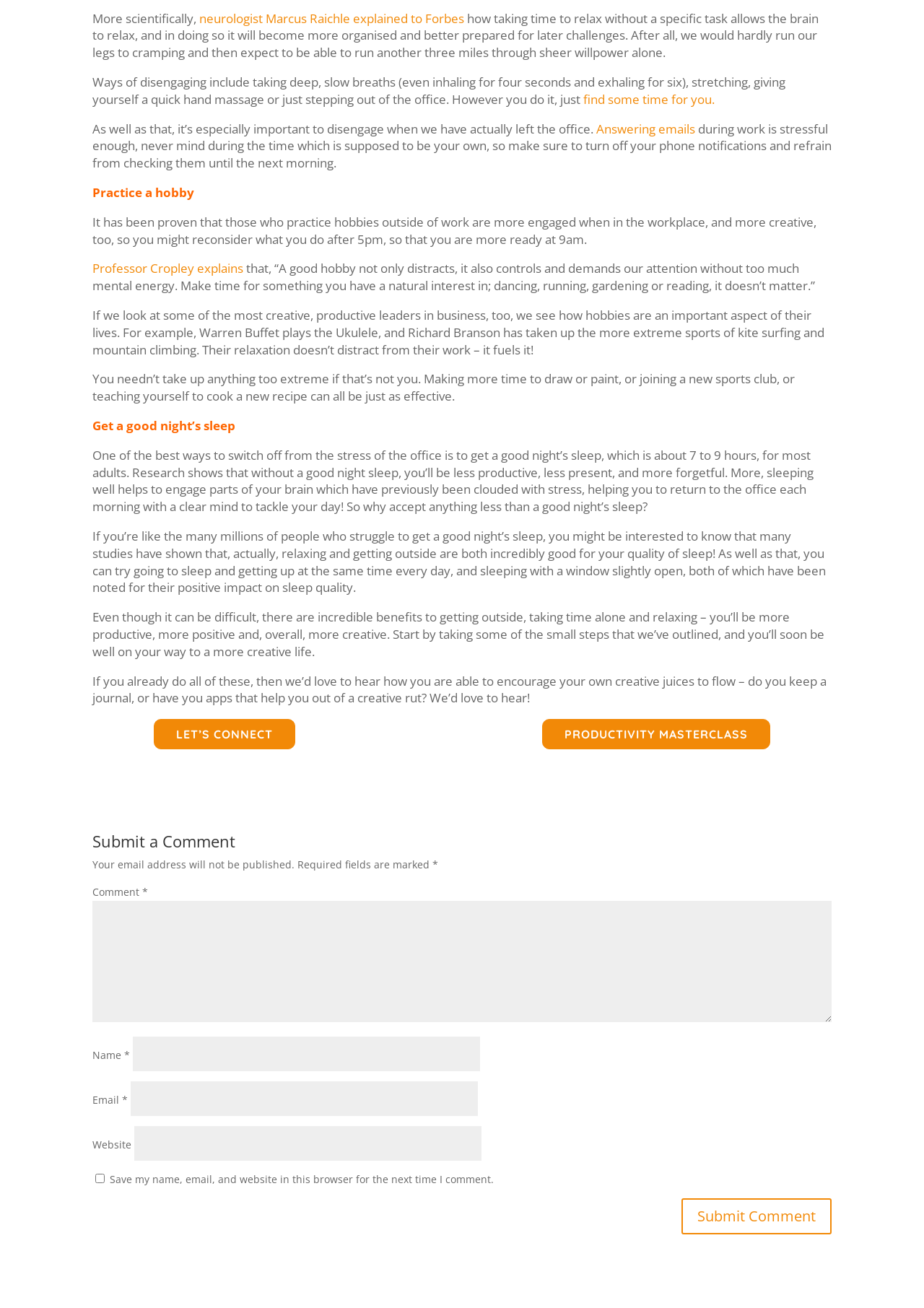Point out the bounding box coordinates of the section to click in order to follow this instruction: "submit a comment".

[0.738, 0.916, 0.9, 0.944]